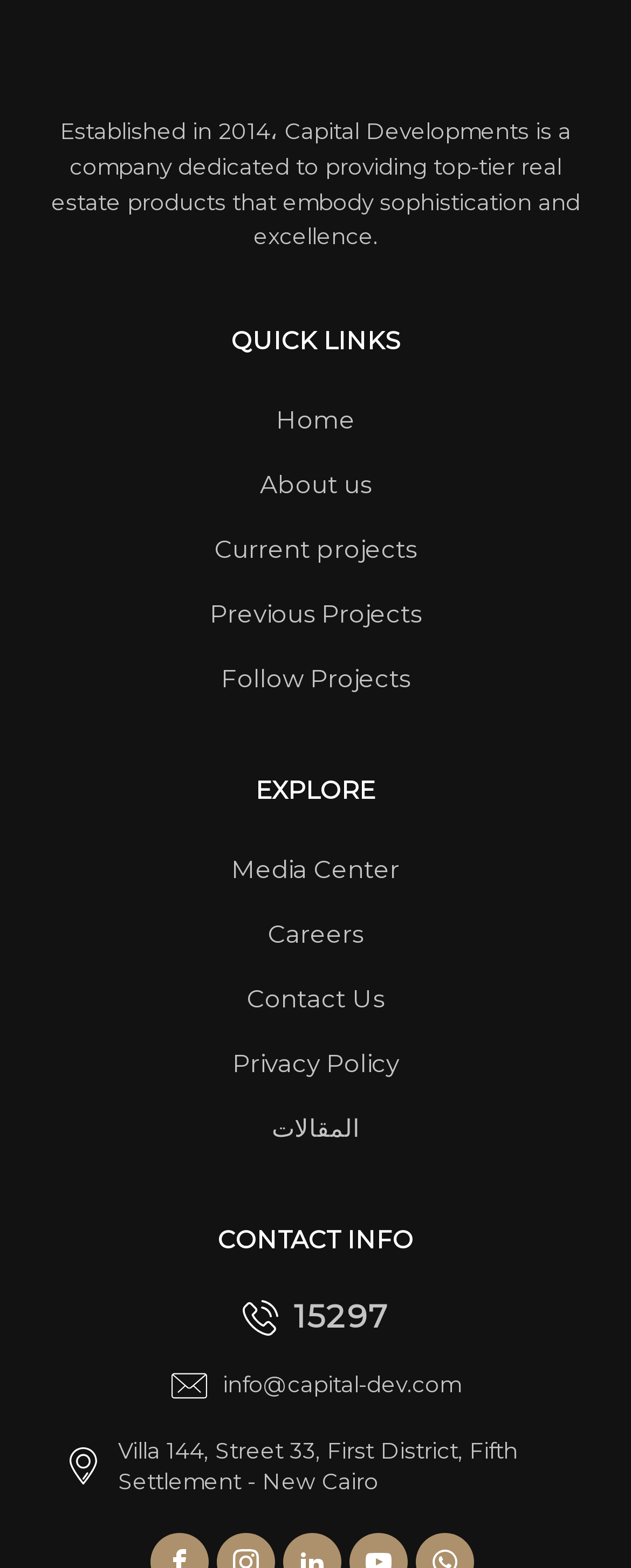Reply to the question with a single word or phrase:
What is the location of Capital Developments' office?

Villa 144, Street 33, First District, Fifth Settlement - New Cairo